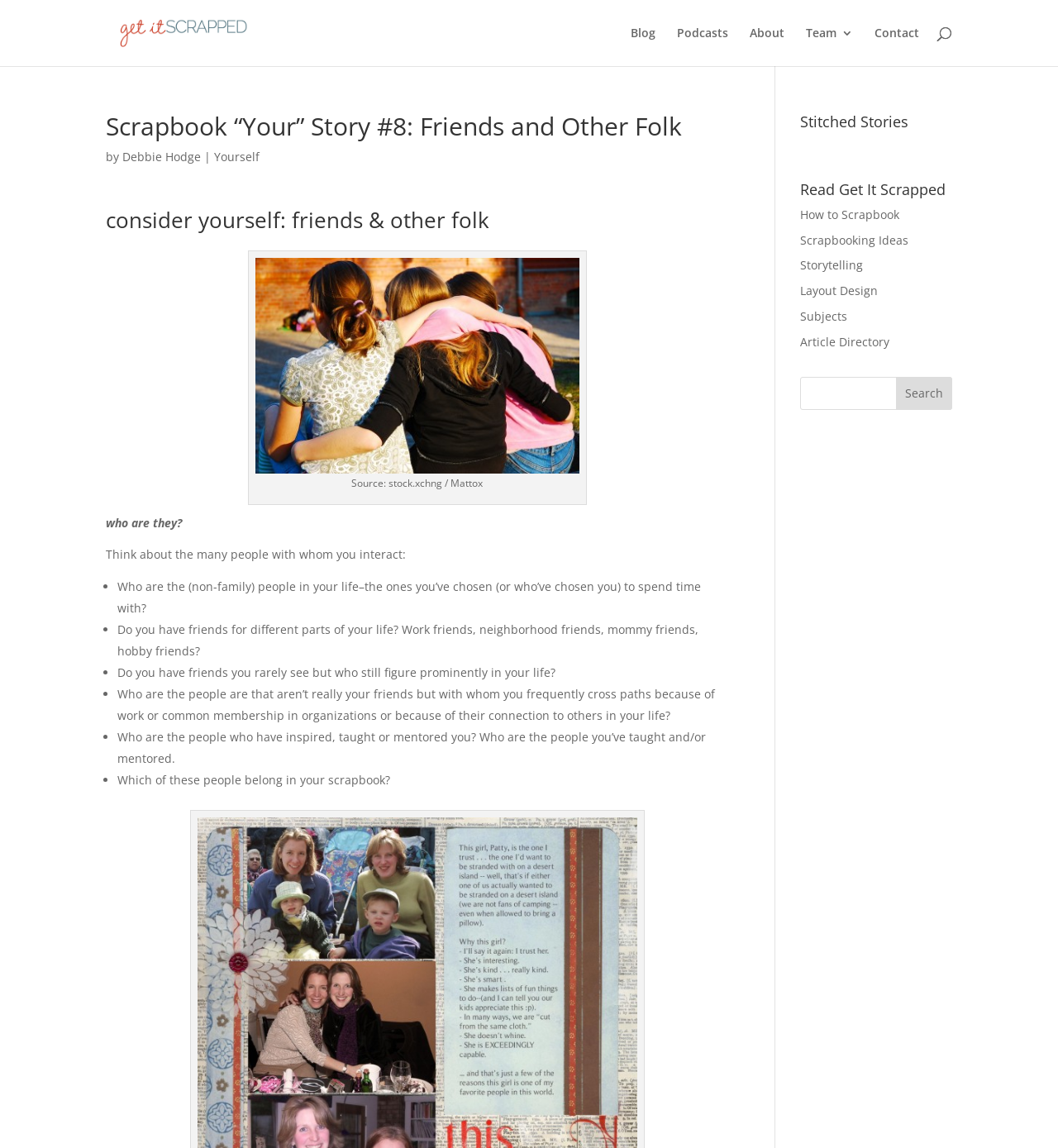Find the bounding box coordinates of the clickable element required to execute the following instruction: "Read the article about scrapbooking friends". Provide the coordinates as four float numbers between 0 and 1, i.e., [left, top, right, bottom].

[0.1, 0.099, 0.689, 0.128]